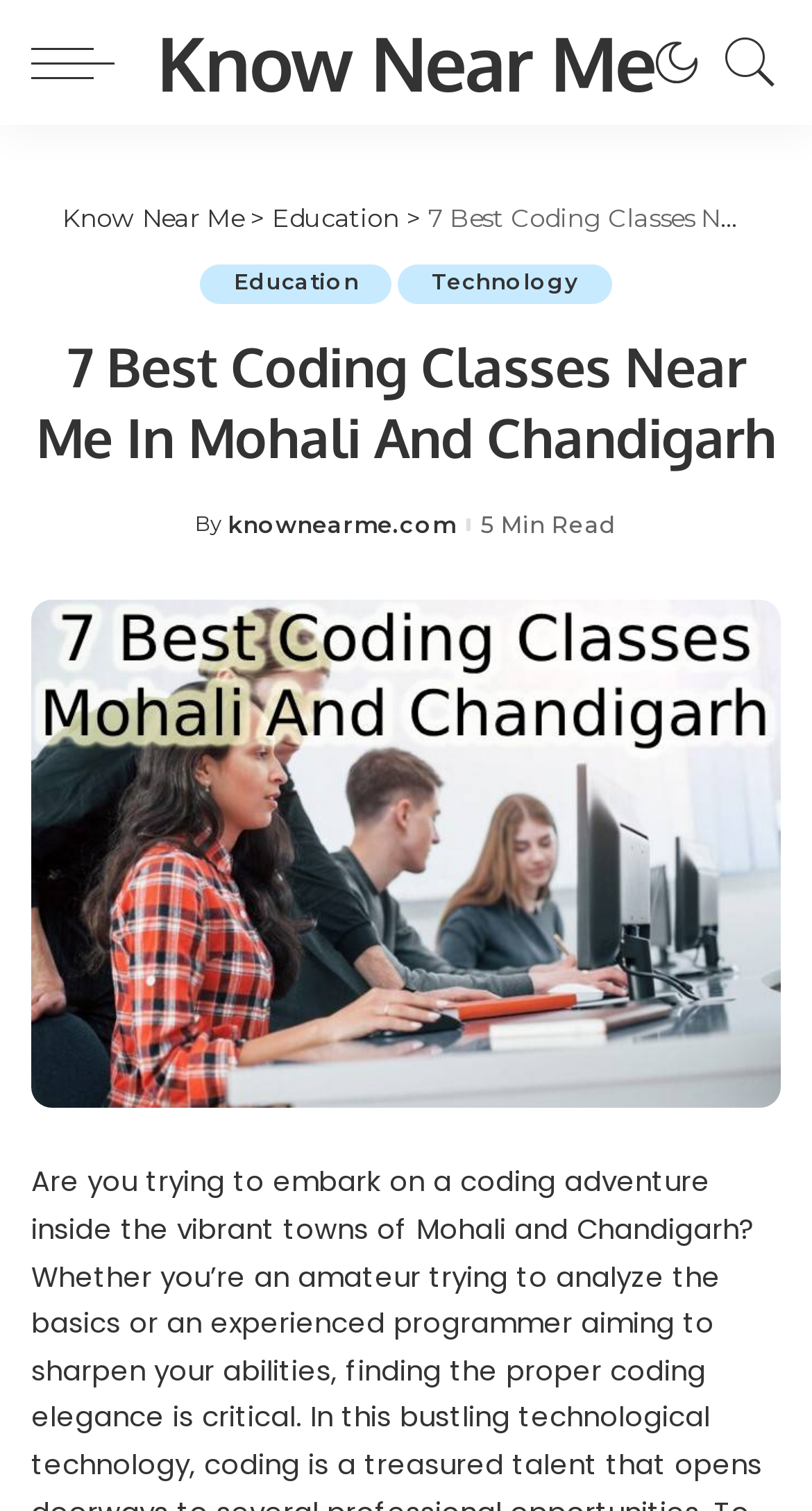Please identify the bounding box coordinates of the element's region that needs to be clicked to fulfill the following instruction: "Explore the Education category". The bounding box coordinates should consist of four float numbers between 0 and 1, i.e., [left, top, right, bottom].

[0.335, 0.134, 0.492, 0.154]